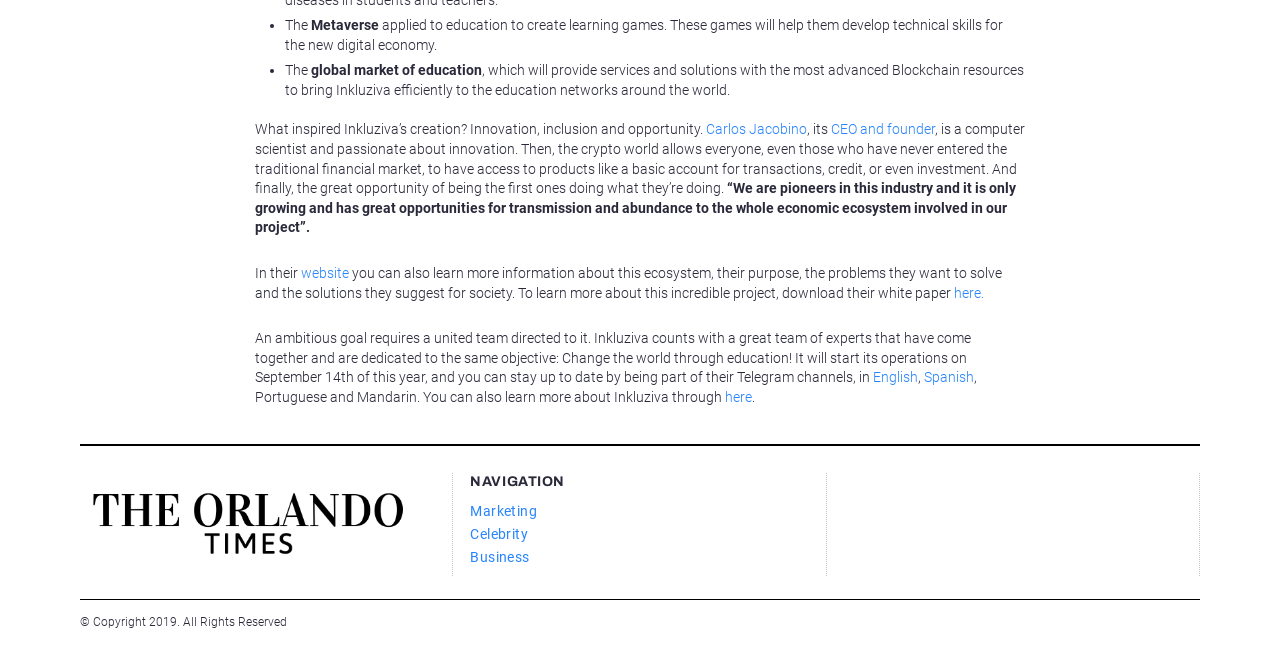Calculate the bounding box coordinates of the UI element given the description: "Carlos Jacobino".

[0.552, 0.187, 0.63, 0.212]